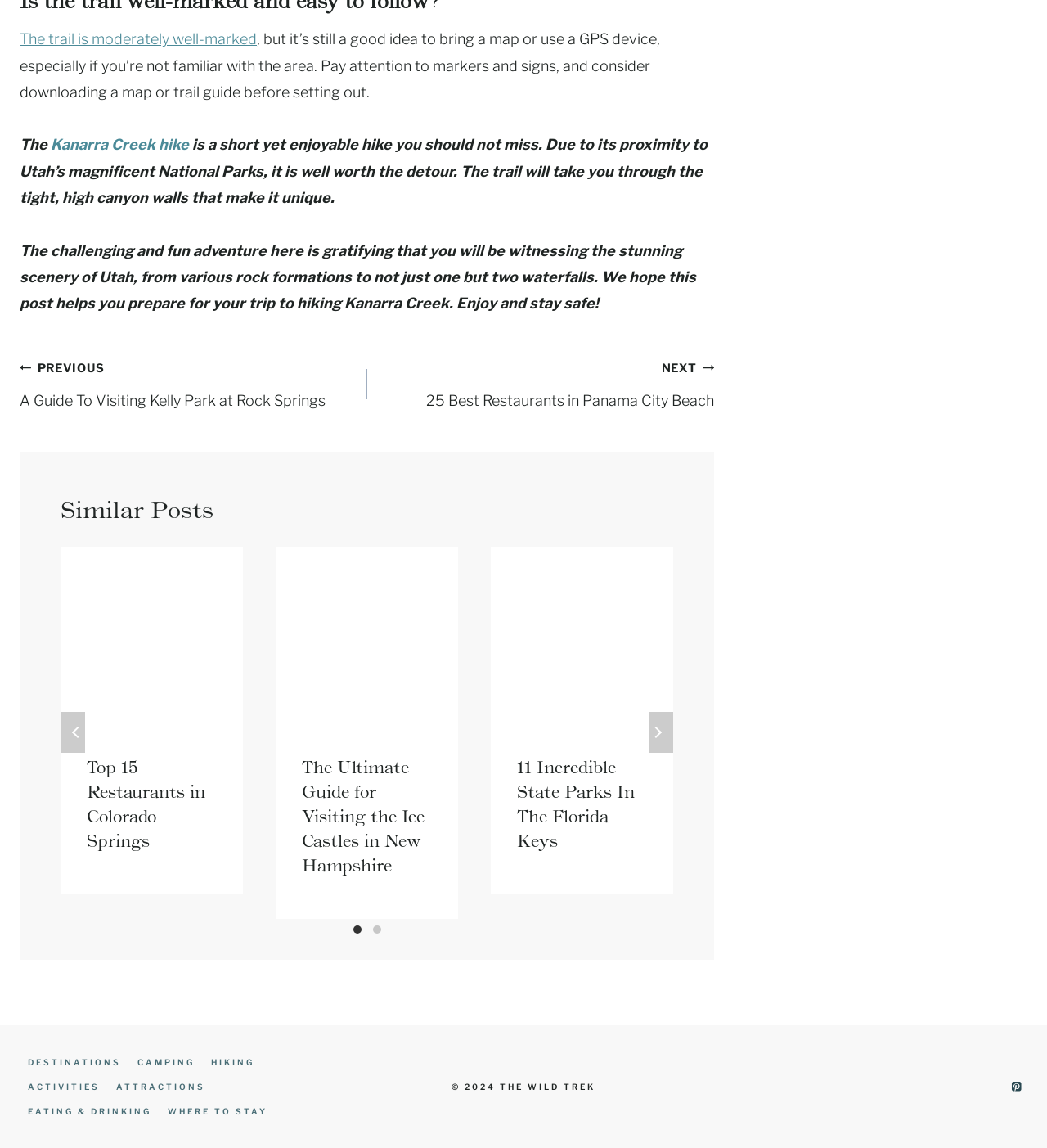What is the purpose of the 'Carousel Pagination' toolbar?
Look at the image and answer the question using a single word or phrase.

To navigate through pages